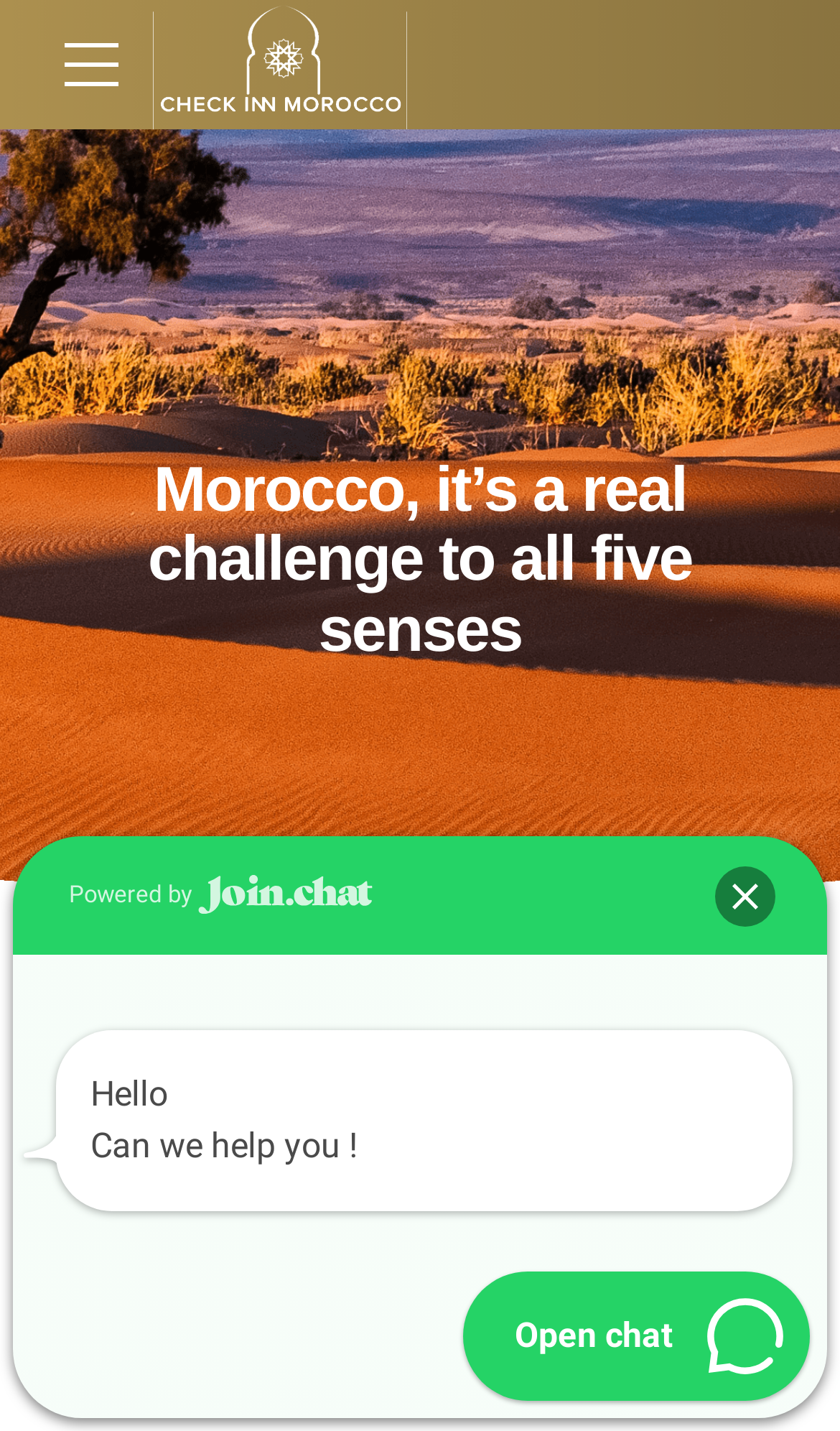Provide a brief response to the question below using one word or phrase:
How many tabs are there in the tablist?

Not specified